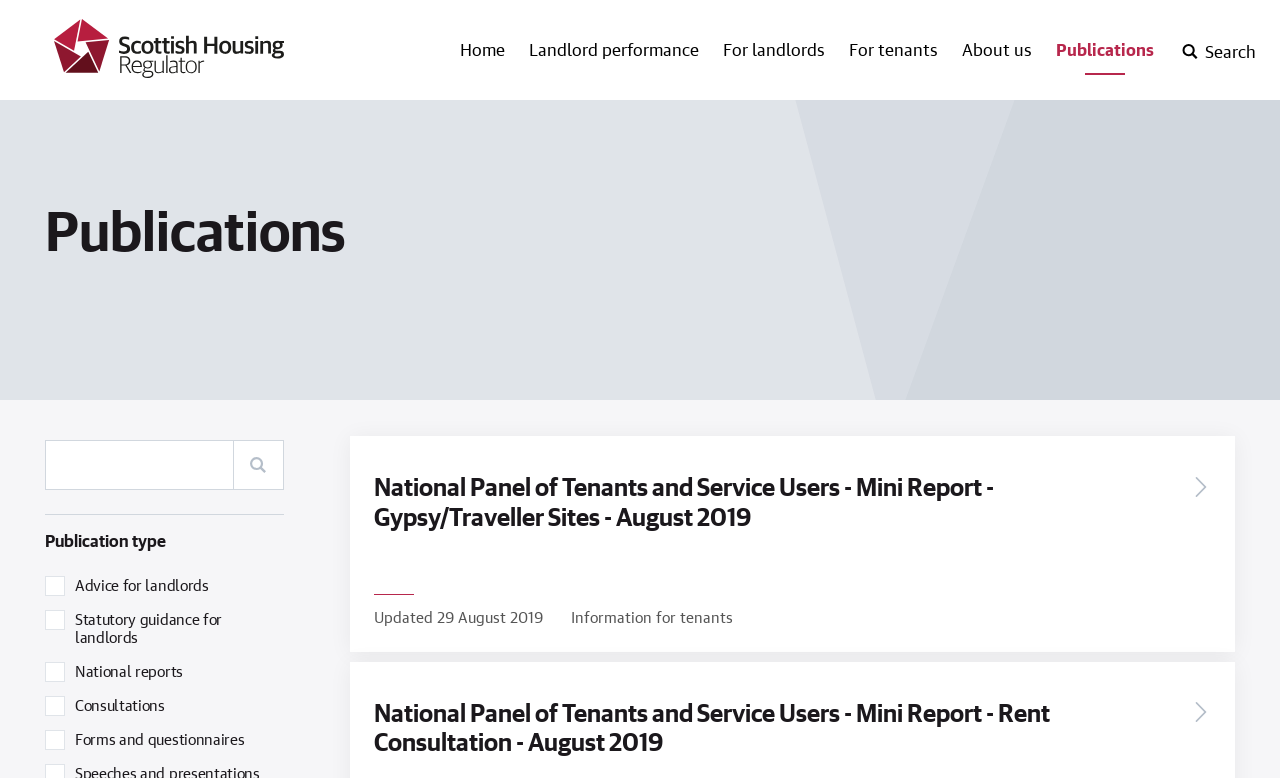What type of publications can be filtered by?
Using the image as a reference, give an elaborate response to the question.

The webpage provides checkboxes to filter publications by type, including 'Advice for landlords', 'Statutory guidance for landlords', 'National reports', 'Consultations', 'Forms and questionnaires', and 'Speeches and presentations'. These checkboxes are located below the 'Publication type' heading.